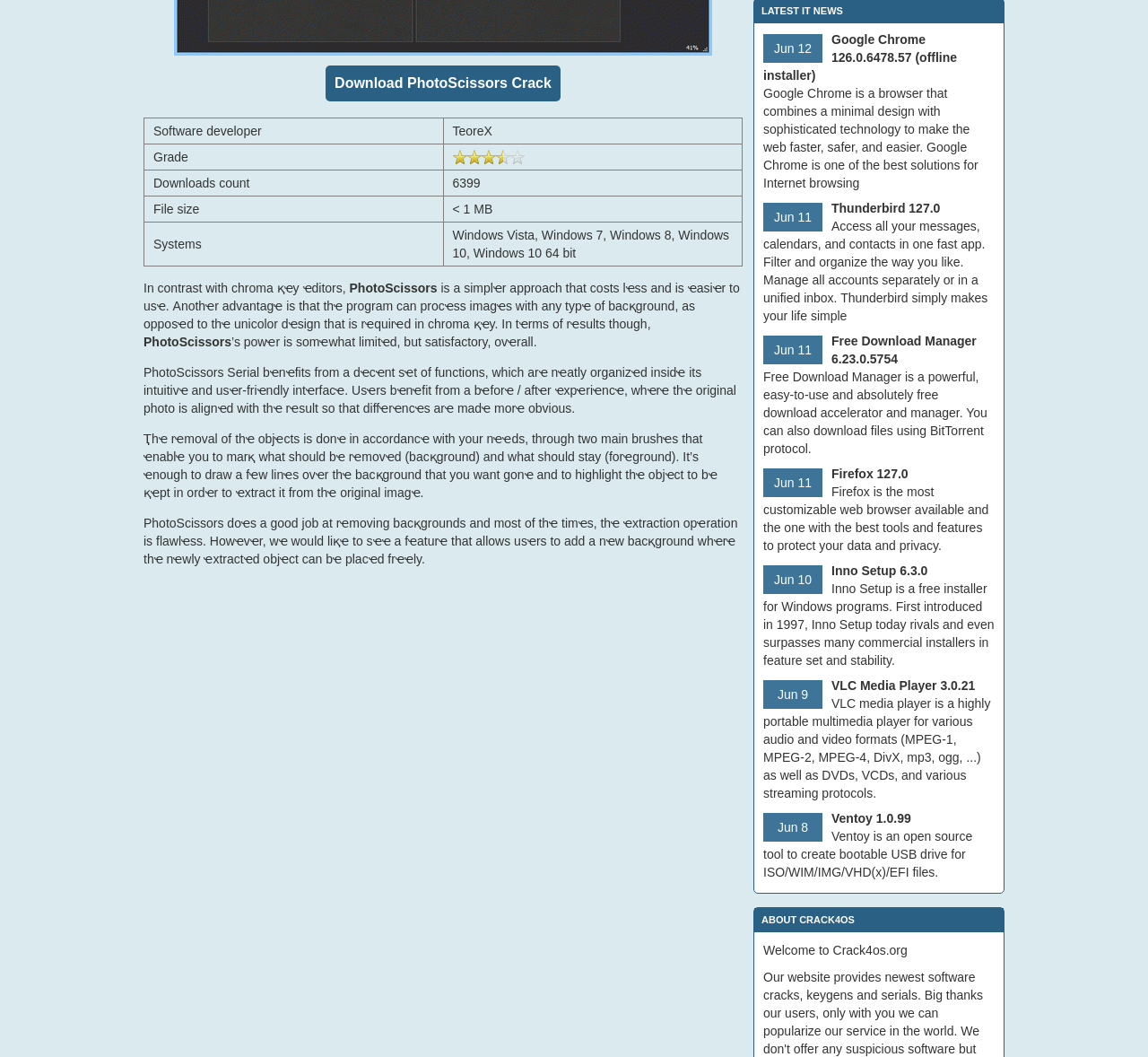Extract the bounding box coordinates for the UI element described as: "Background".

None